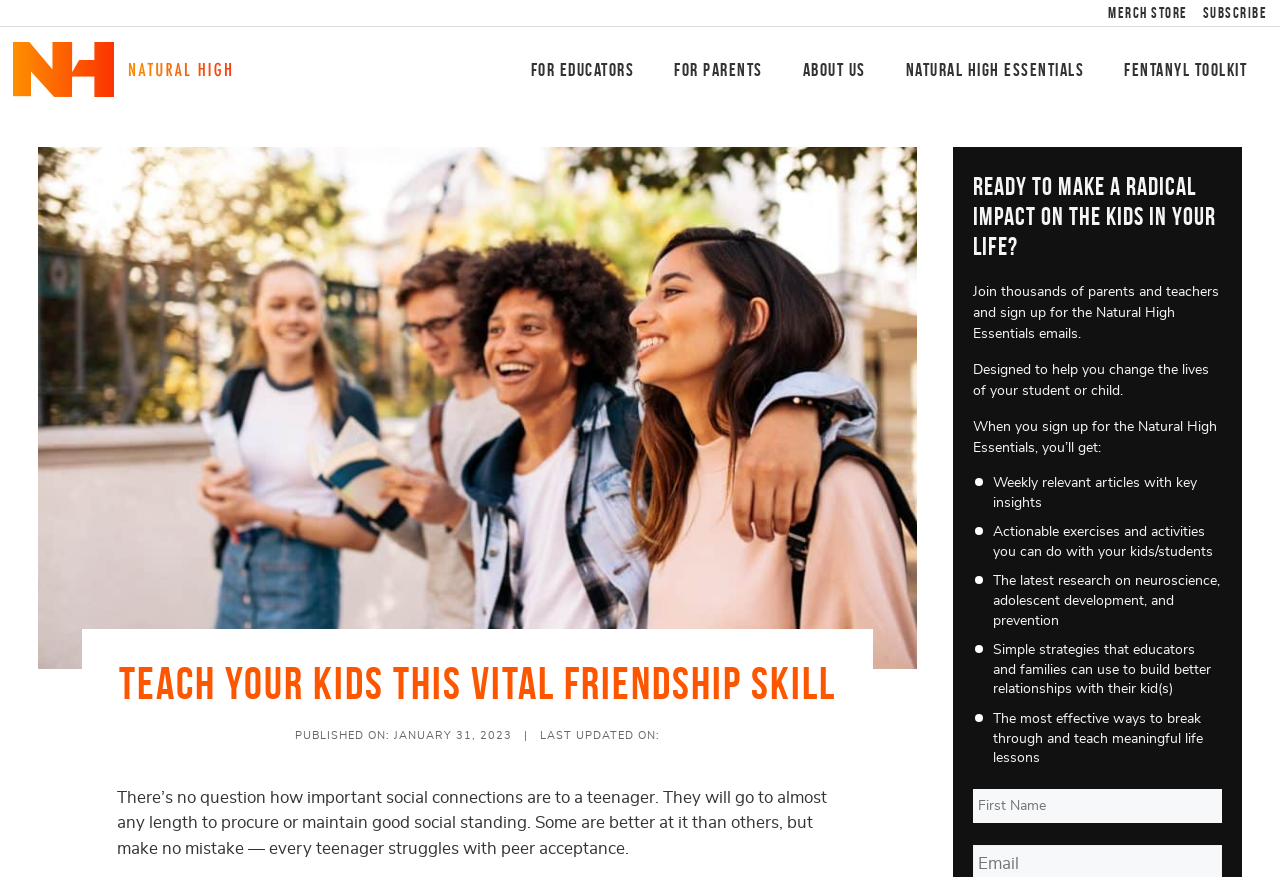What is the purpose of the Natural High Essentials emails?
Please ensure your answer is as detailed and informative as possible.

I read the text 'Designed to help you change the lives of your student or child.' and understood that the purpose of the Natural High Essentials emails is to provide resources and guidance to help parents and educators make a positive impact on the lives of their students or children.